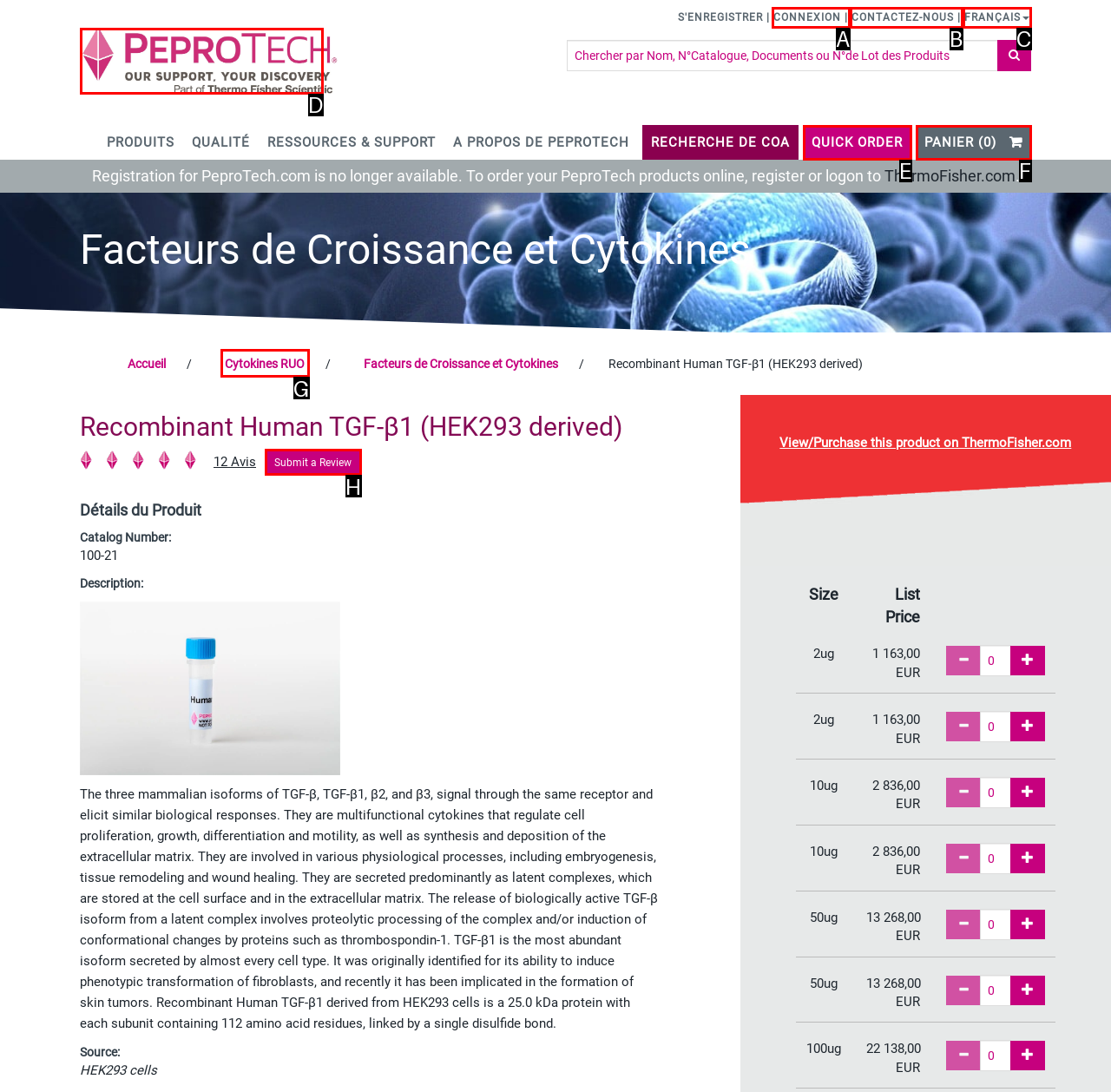From the provided choices, determine which option matches the description: Panier (0). Respond with the letter of the correct choice directly.

F